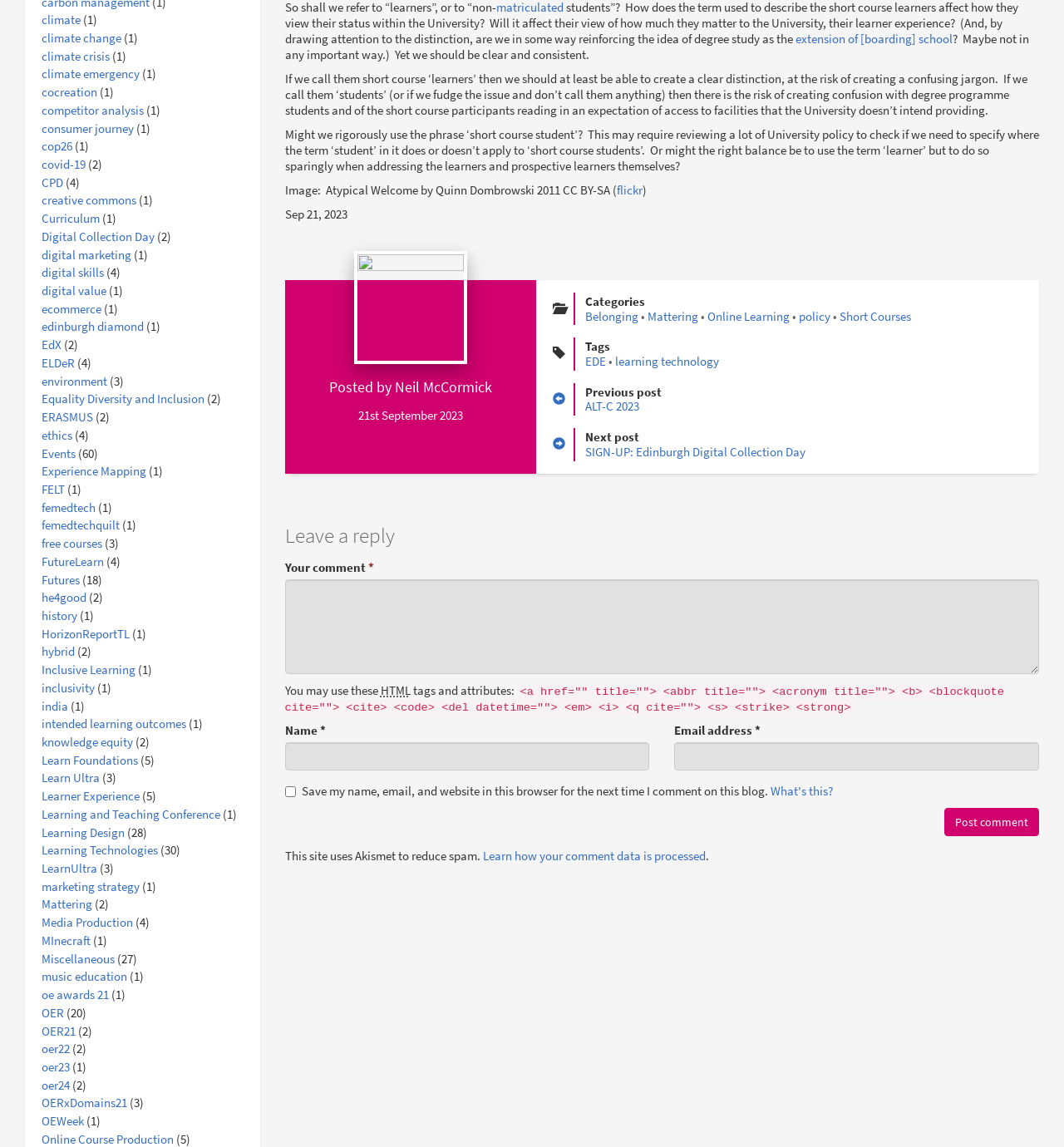Determine the bounding box for the UI element as described: "parent_node: Your comment * name="comment"". The coordinates should be represented as four float numbers between 0 and 1, formatted as [left, top, right, bottom].

[0.268, 0.505, 0.977, 0.588]